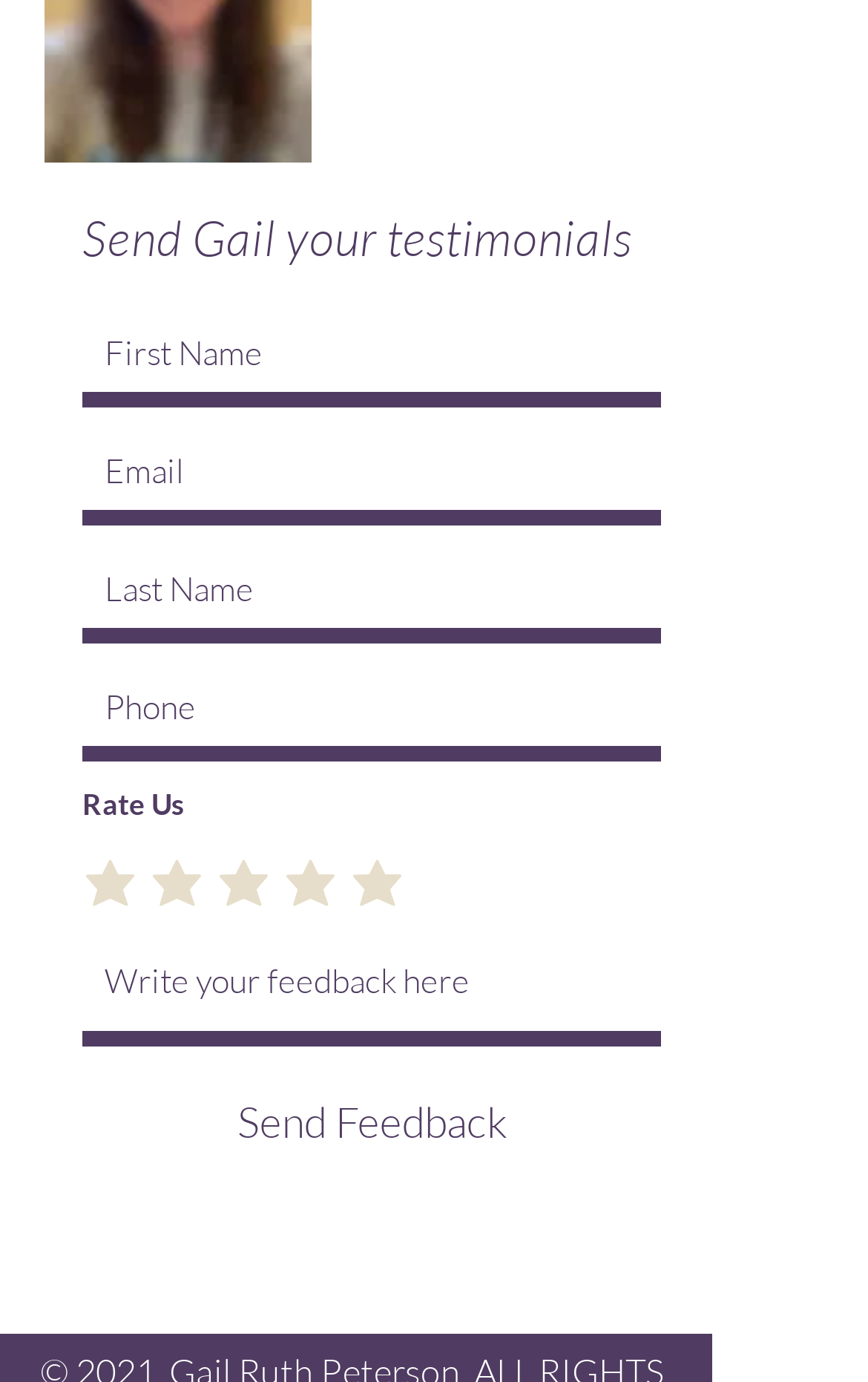Please specify the bounding box coordinates of the clickable section necessary to execute the following command: "Enter first name".

[0.095, 0.226, 0.762, 0.295]